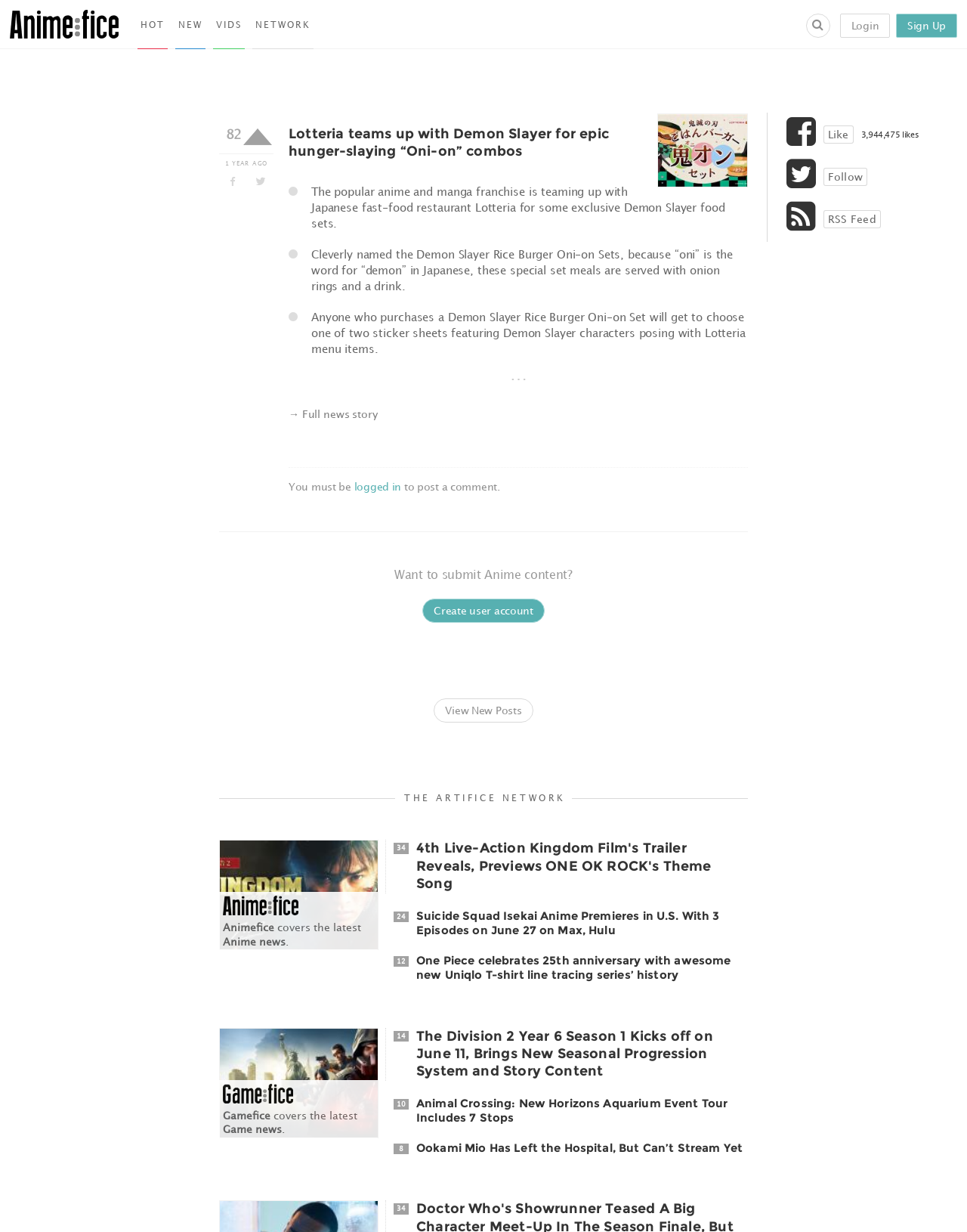From the image, can you give a detailed response to the question below:
What is the name of the network that this webpage is part of?

I found this information by reading the heading element with the text 'THE ARTIFICE NETWORK'. This element is located near the top of the webpage.